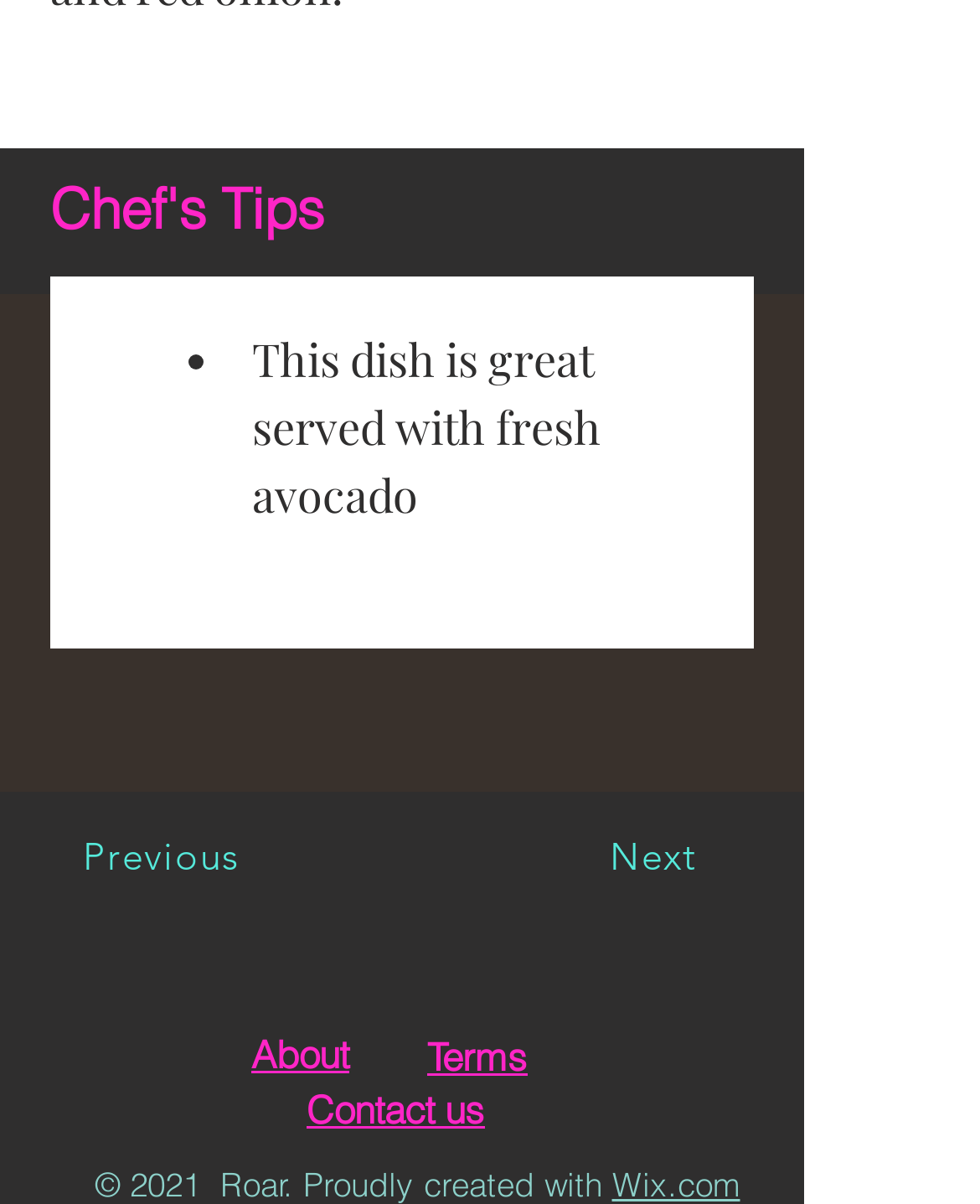Reply to the question with a single word or phrase:
What is the topic of the Chef's Tips section?

Dish served with fresh avocado